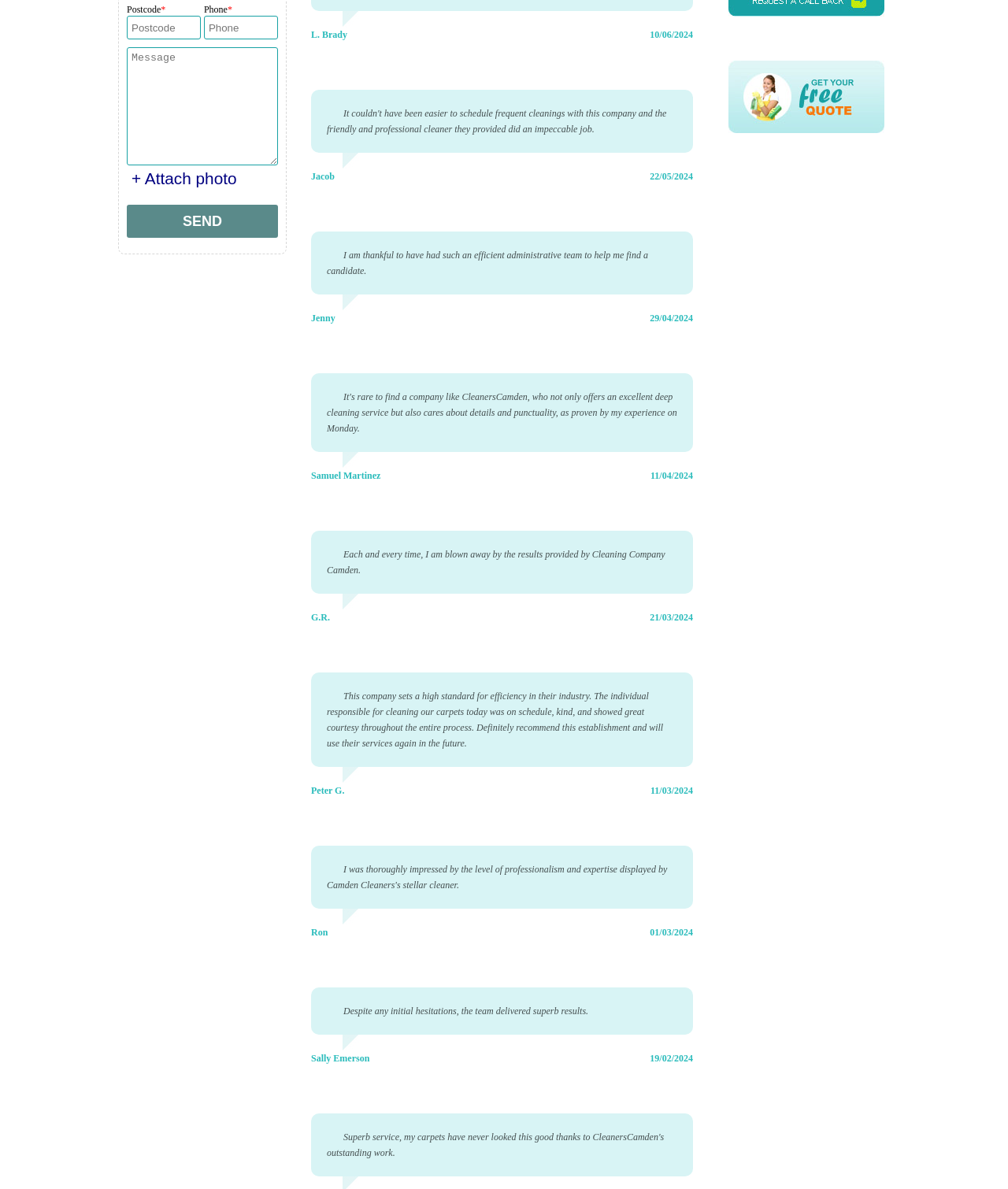Using the webpage screenshot, find the UI element described by alt="Request a call back". Provide the bounding box coordinates in the format (top-left x, top-left y, bottom-right x, bottom-right y), ensuring all values are floating point numbers between 0 and 1.

[0.723, 0.007, 0.877, 0.016]